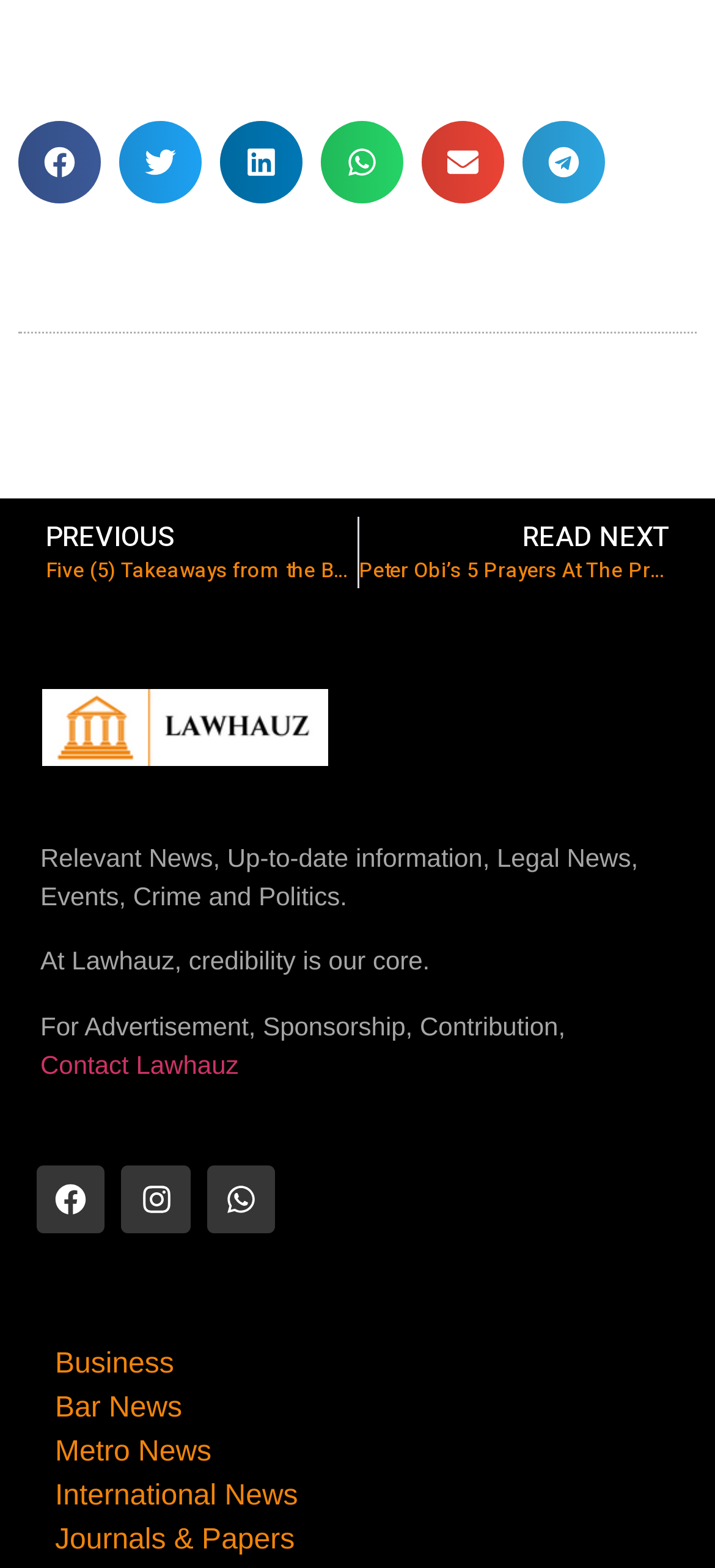How many social media sharing buttons are there?
Respond to the question with a single word or phrase according to the image.

6